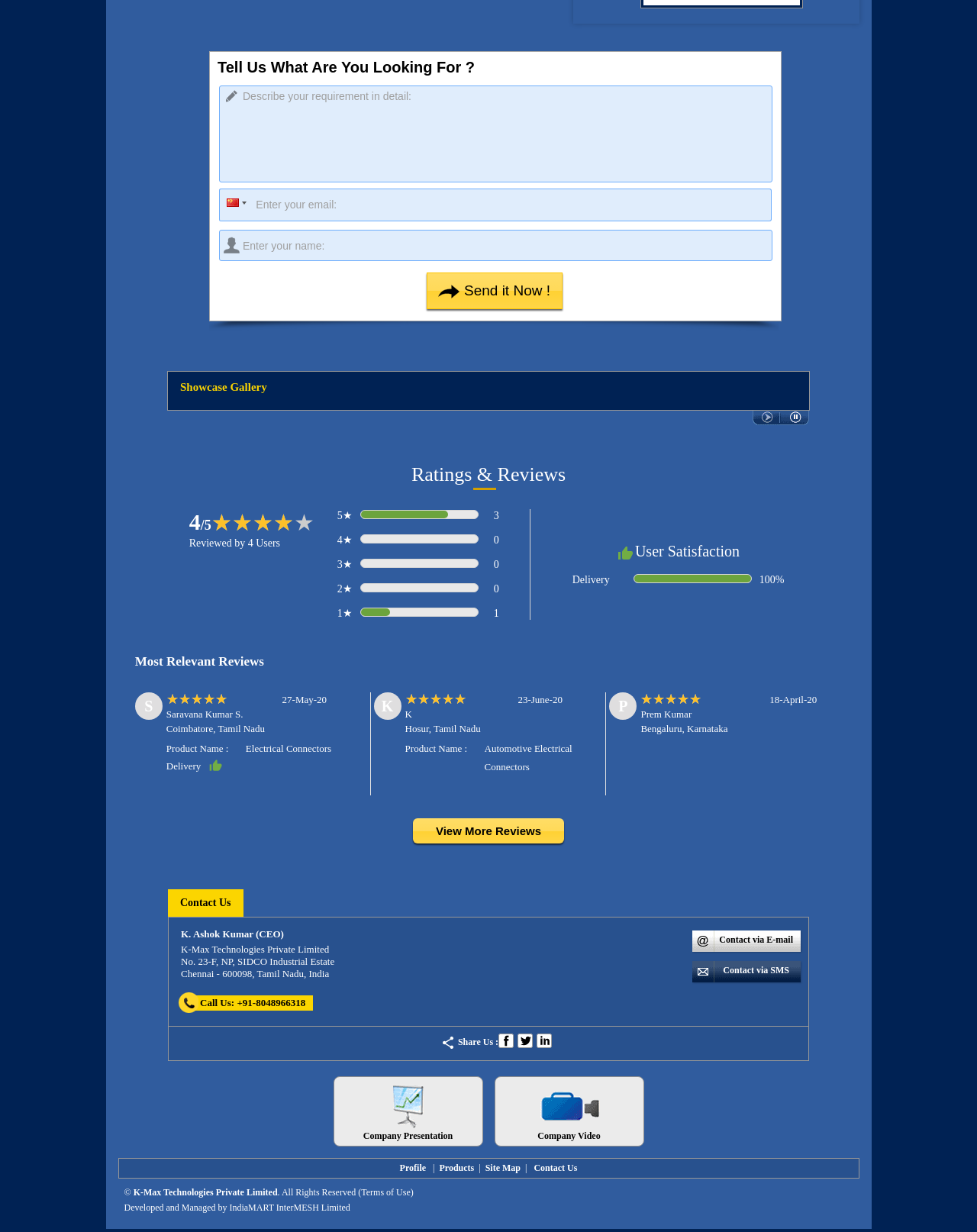Indicate the bounding box coordinates of the element that needs to be clicked to satisfy the following instruction: "View More Reviews". The coordinates should be four float numbers between 0 and 1, i.e., [left, top, right, bottom].

[0.423, 0.671, 0.577, 0.68]